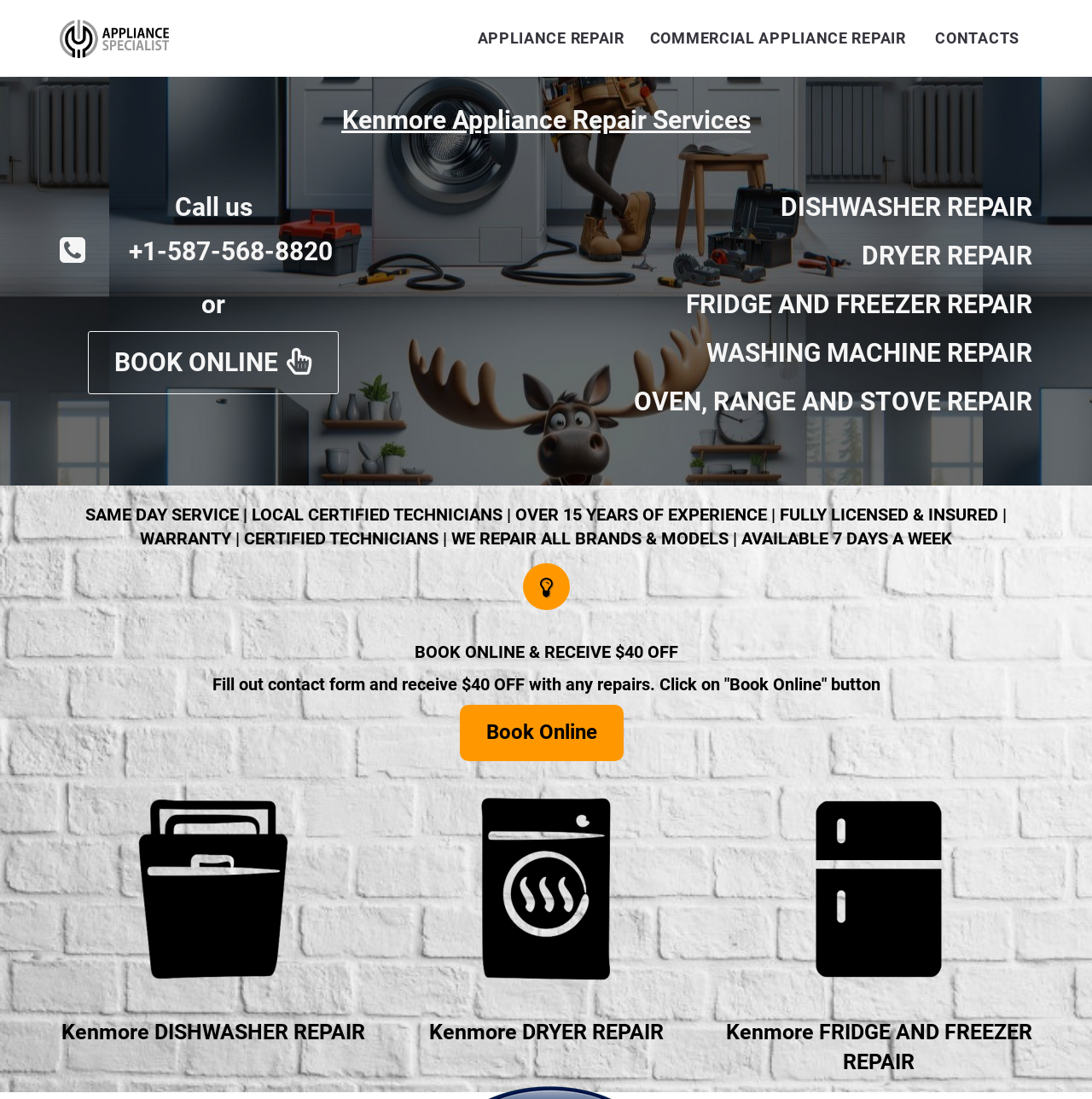Identify the bounding box of the UI element described as follows: "Reserved". Provide the coordinates as four float numbers in the range of 0 to 1 [left, top, right, bottom].

None